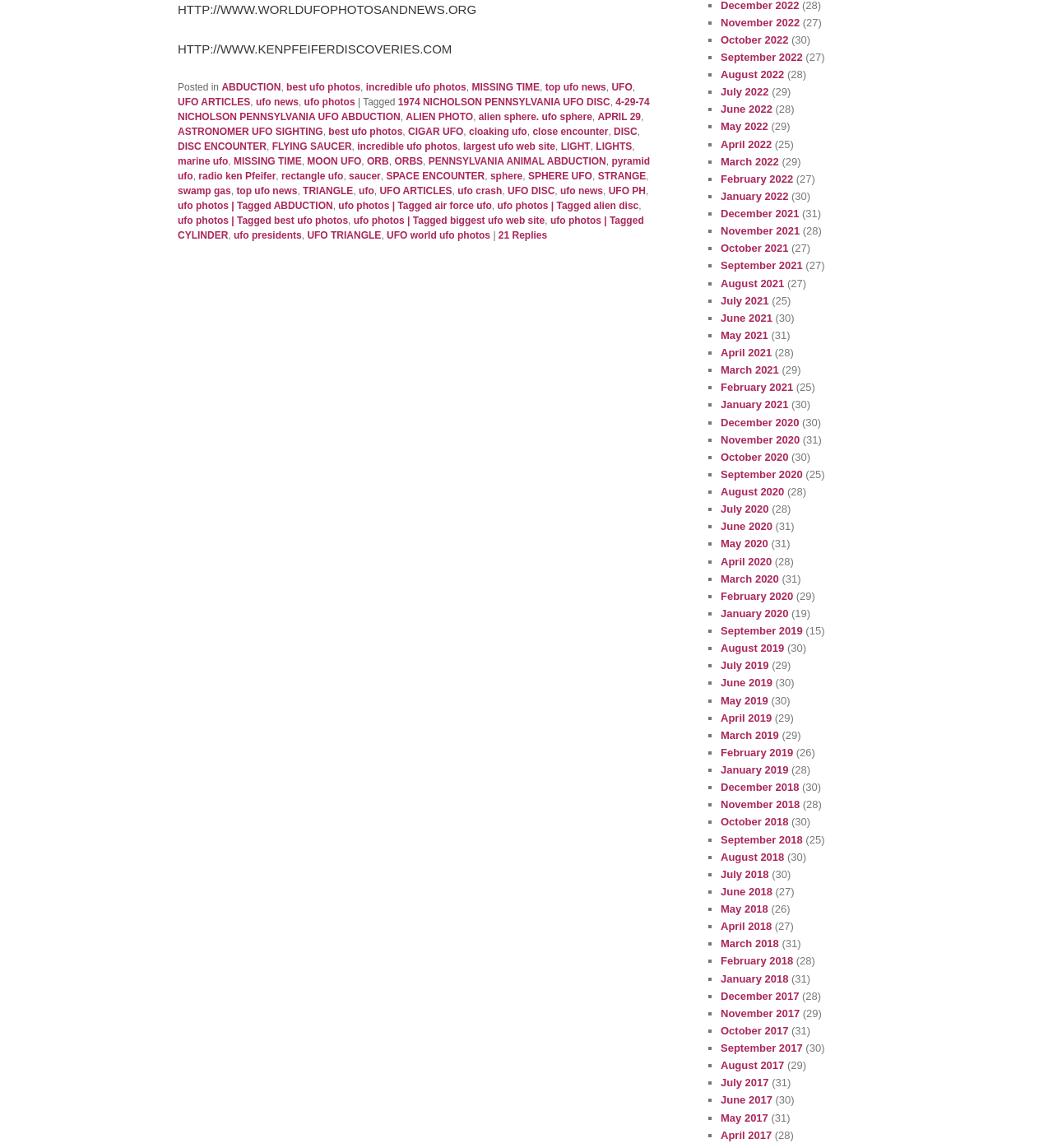What is the name of the website's author or contributor?
Offer a detailed and exhaustive answer to the question.

The link 'radio ken Pfeifer' suggests that Ken Pfeifer is the author or contributor of the website, possibly a radio host or personality who shares UFO-related content.